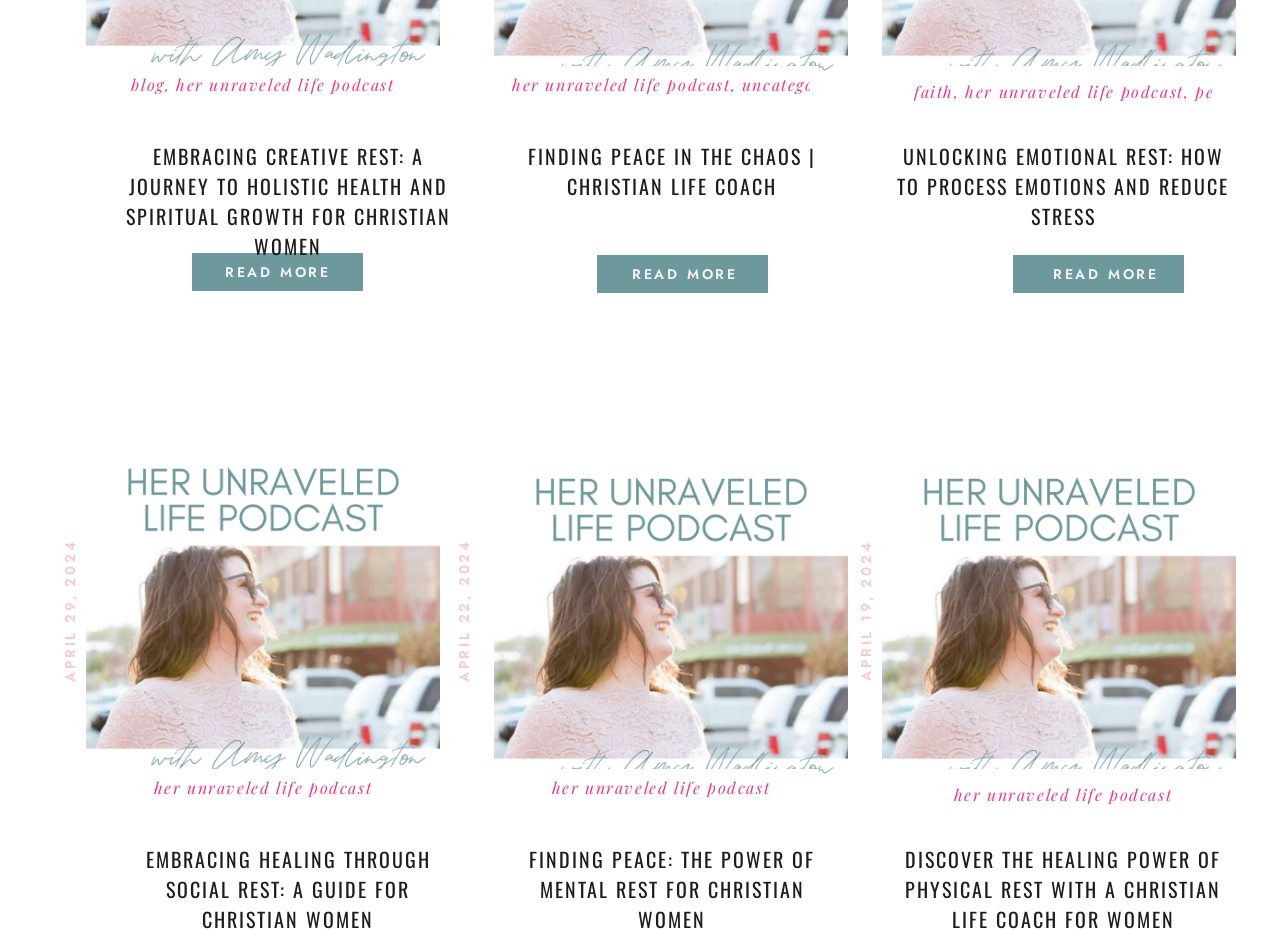Identify and provide the bounding box for the element described by: "Her Unraveled Life Podcast".

[0.4, 0.08, 0.571, 0.102]